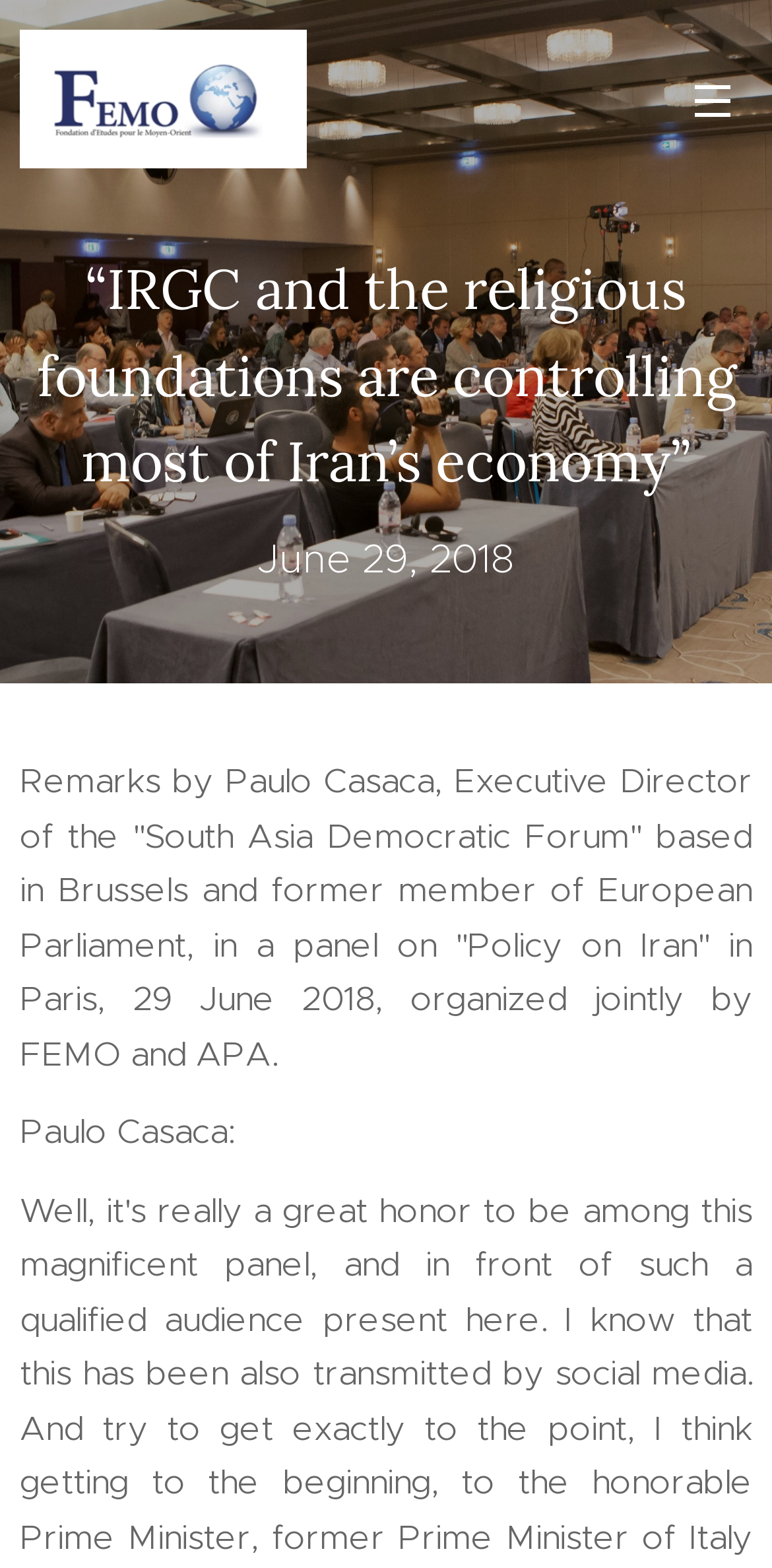Describe all the key features of the webpage in detail.

The webpage appears to be a transcript or article page, with a focus on a speech or remarks made by Paulo Casaca, Executive Director of the "South Asia Democratic Forum". 

At the top left of the page, there is a title that reads "“IRGC and the religious foundations are controlling most of Iran’s economy”". Below this title, there is a smaller heading that indicates the date of the event, "June 29, 2018". 

On the top right side of the page, there is a link labeled "Menu". 

The main content of the page is a paragraph of text that summarizes the remarks made by Paulo Casaca in a panel on "Policy on Iran" in Paris. This text is positioned below the title and date headings. 

Further down the page, there is a subheading "Paulo Casaca:" which likely introduces the remarks or speech made by Paulo Casaca.